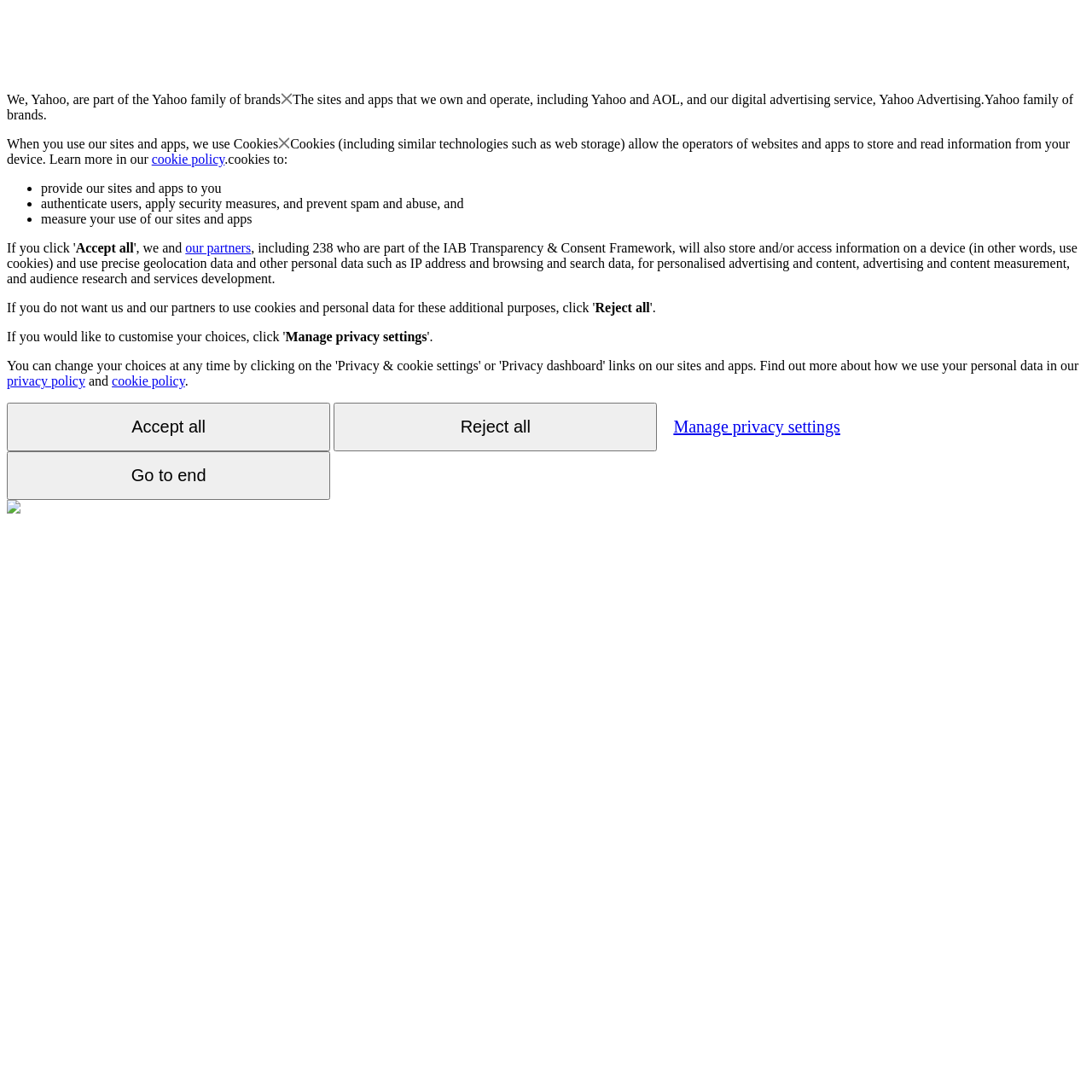Offer a detailed explanation of the webpage layout and contents.

The webpage appears to be a privacy policy or consent page for Yahoo. At the top, there is a brief introduction stating that Yahoo is part of the Yahoo family of brands. Below this, there is a section explaining how Yahoo uses cookies and other technologies to store and read information from devices. This section includes a link to the cookie policy.

The page then lists the purposes for which cookies are used, including providing sites and apps, authenticating users, applying security measures, and measuring site and app usage. Each of these points is marked with a bullet point.

Following this, there are three buttons: "Accept all", "Reject all", and "Manage privacy settings". The "Accept all" button is located near the top of the page, while the "Reject all" button is positioned below it. The "Manage privacy settings" button is located further down the page.

Additionally, there are links to the privacy policy and cookie policy, as well as a button labeled "Go to end" at the bottom of the page. There is also a small image at the bottom left corner of the page, although its contents are not specified.